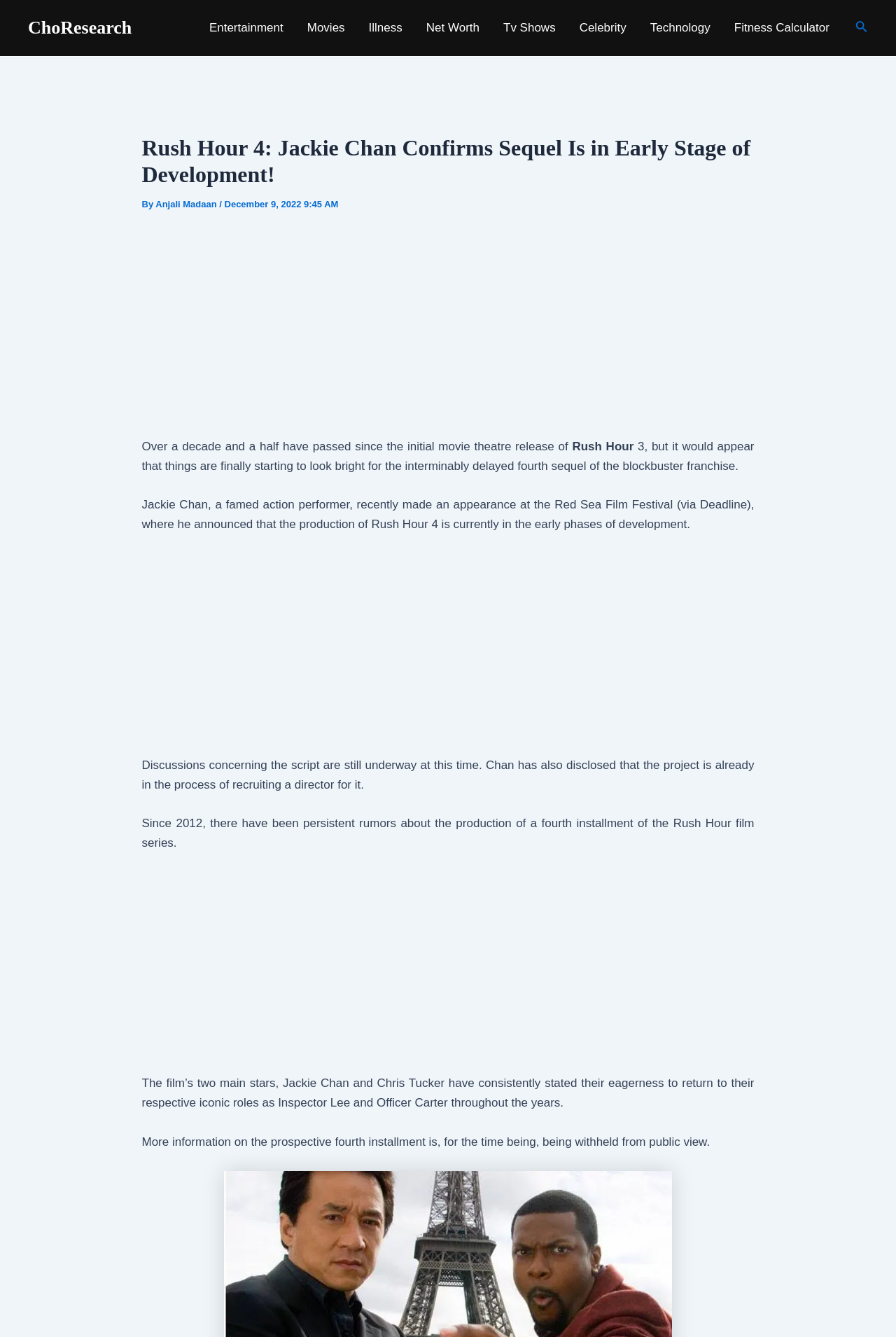Determine the bounding box coordinates for the area that should be clicked to carry out the following instruction: "Check out Celebrity news".

[0.633, 0.0, 0.712, 0.042]